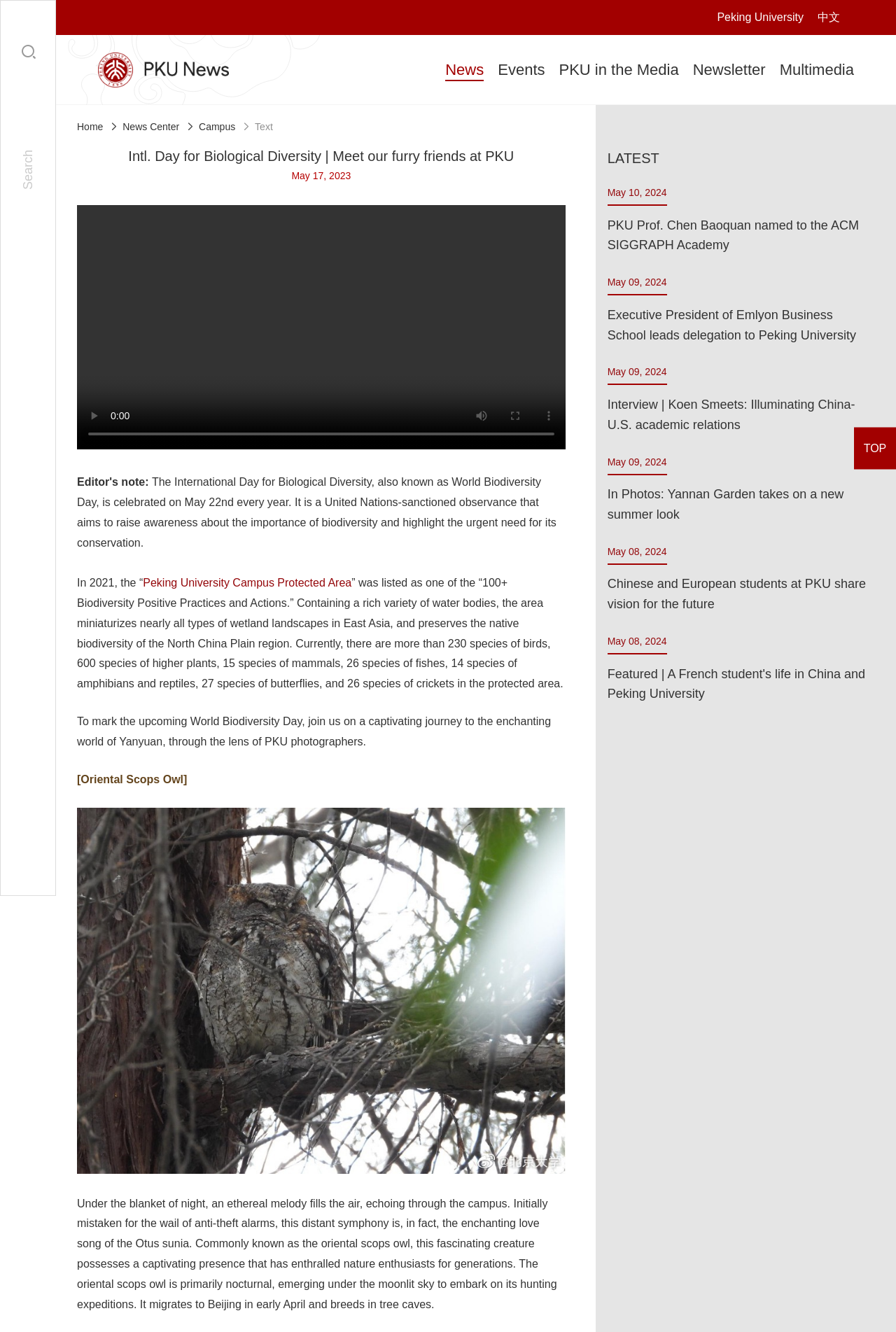Identify the bounding box coordinates of the region that needs to be clicked to carry out this instruction: "Read about PKU in the Media". Provide these coordinates as four float numbers ranging from 0 to 1, i.e., [left, top, right, bottom].

[0.624, 0.046, 0.758, 0.059]